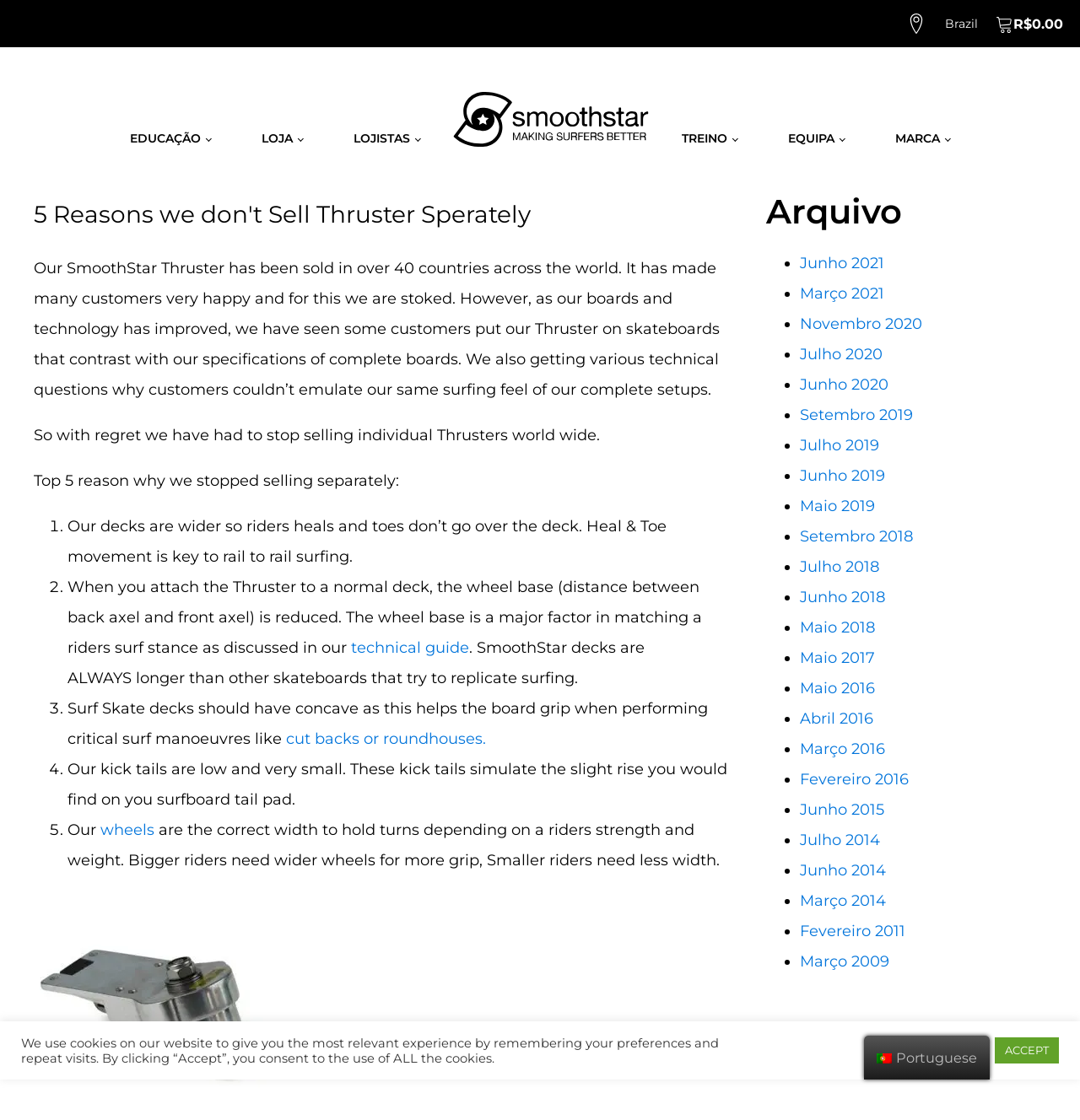Answer the question below using just one word or a short phrase: 
What is the purpose of concave in surf skate decks?

To grip during critical surf manoeuvres